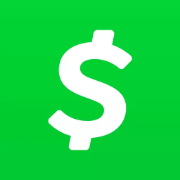Use a single word or phrase to answer the question: What can users achieve by navigating the Cash App ecosystem effectively?

lucrative opportunities